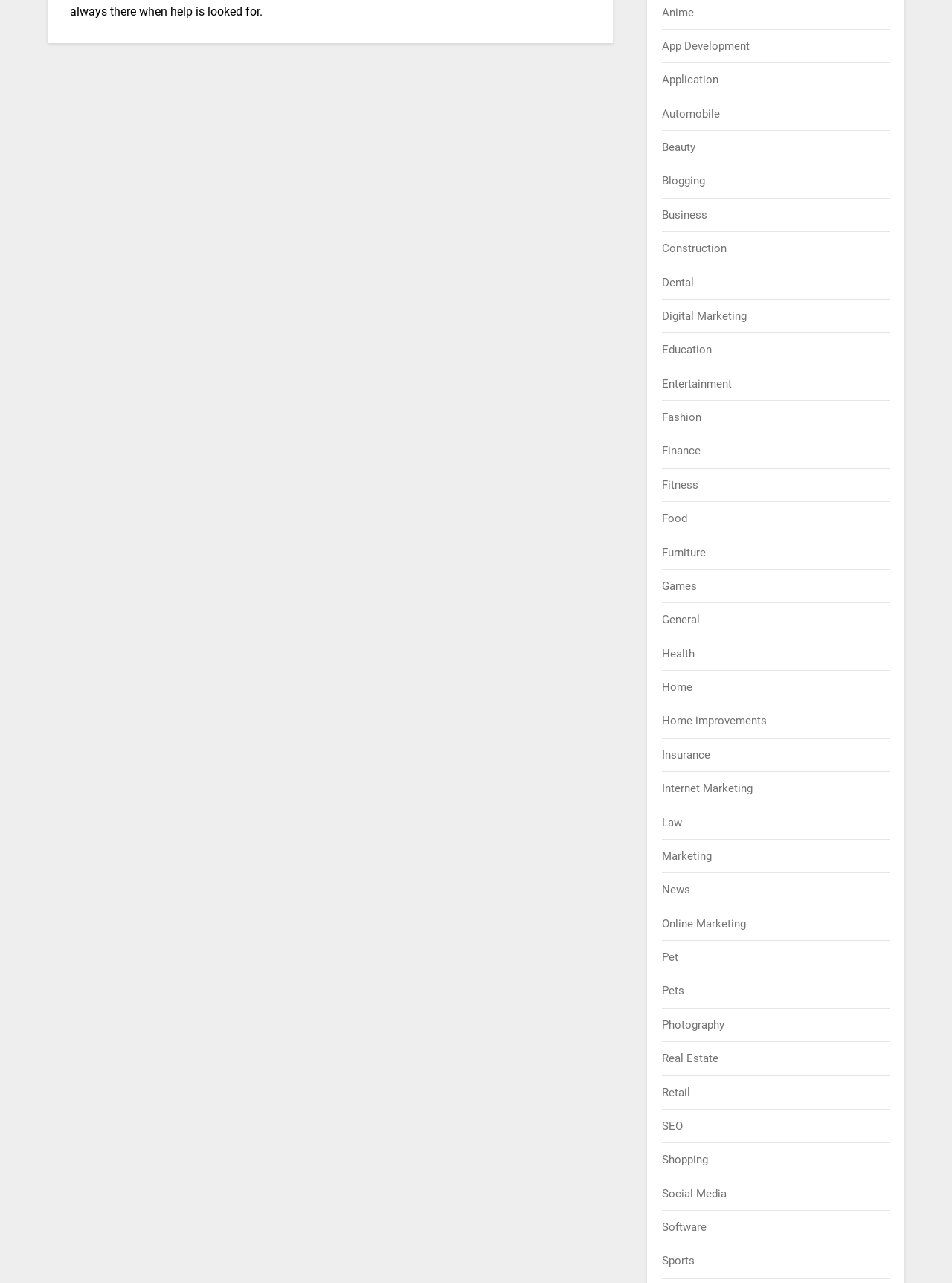Answer with a single word or phrase: 
Is there a category for Sports on the webpage?

Yes